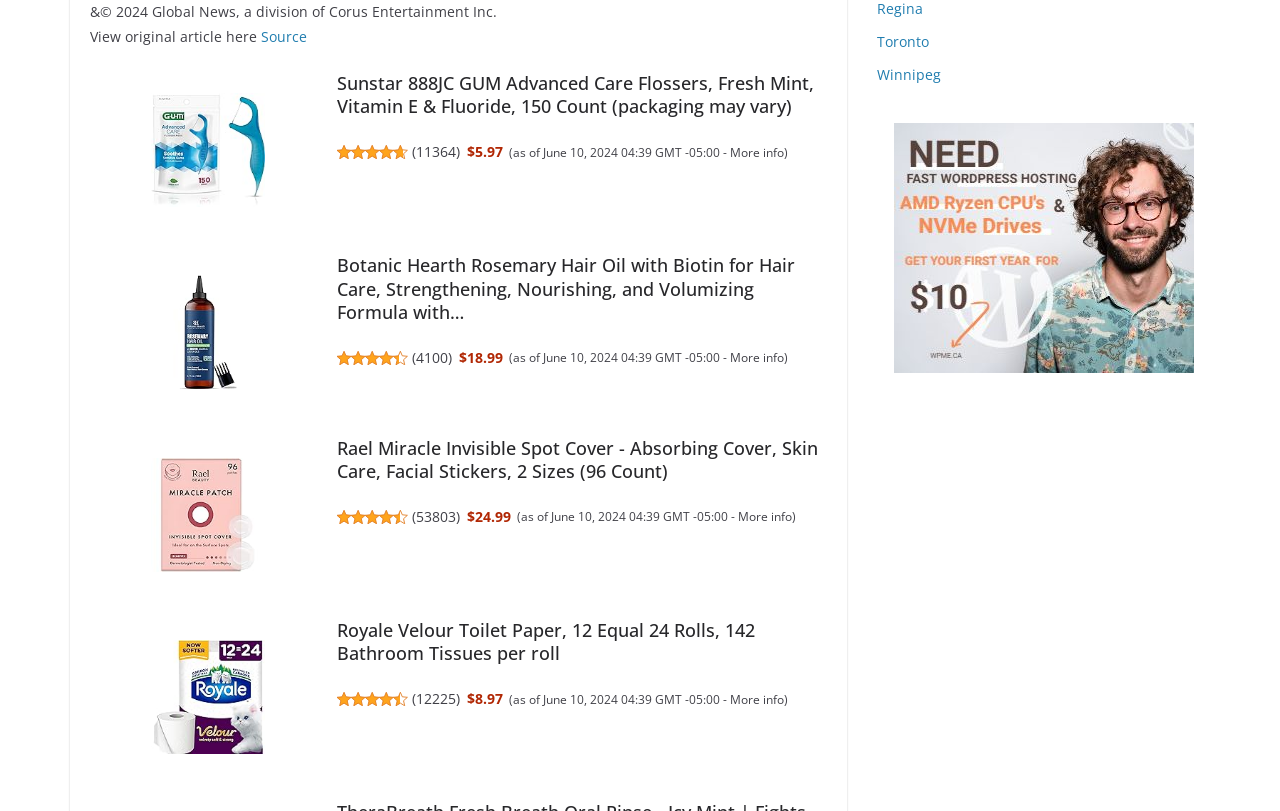Please identify the bounding box coordinates of the clickable area that will fulfill the following instruction: "Get more information about Royale Velour Toilet Paper". The coordinates should be in the format of four float numbers between 0 and 1, i.e., [left, top, right, bottom].

[0.571, 0.852, 0.613, 0.873]